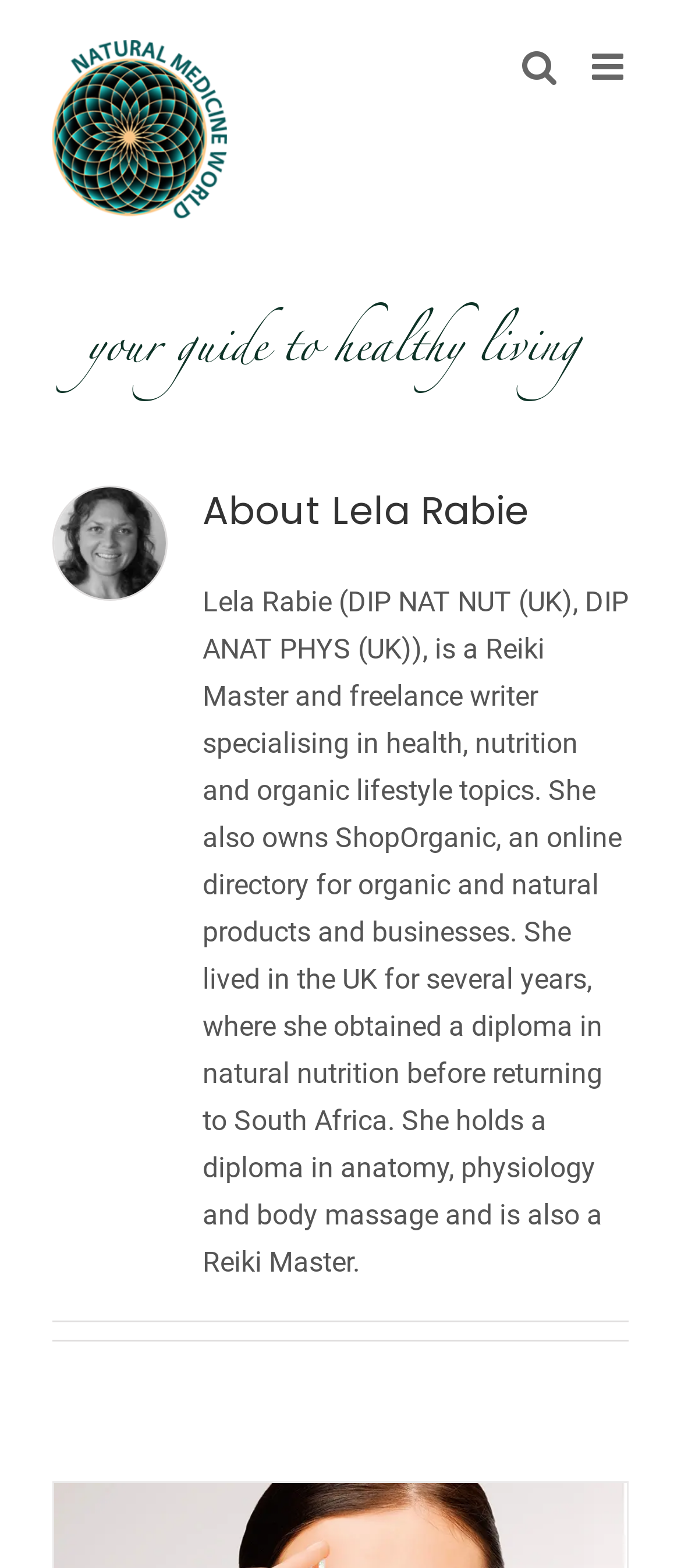Refer to the screenshot and give an in-depth answer to this question: What is the name of the online directory owned by Lela Rabie?

According to the webpage content, Lela Rabie owns an online directory for organic and natural products and businesses, which is named ShopOrganic.